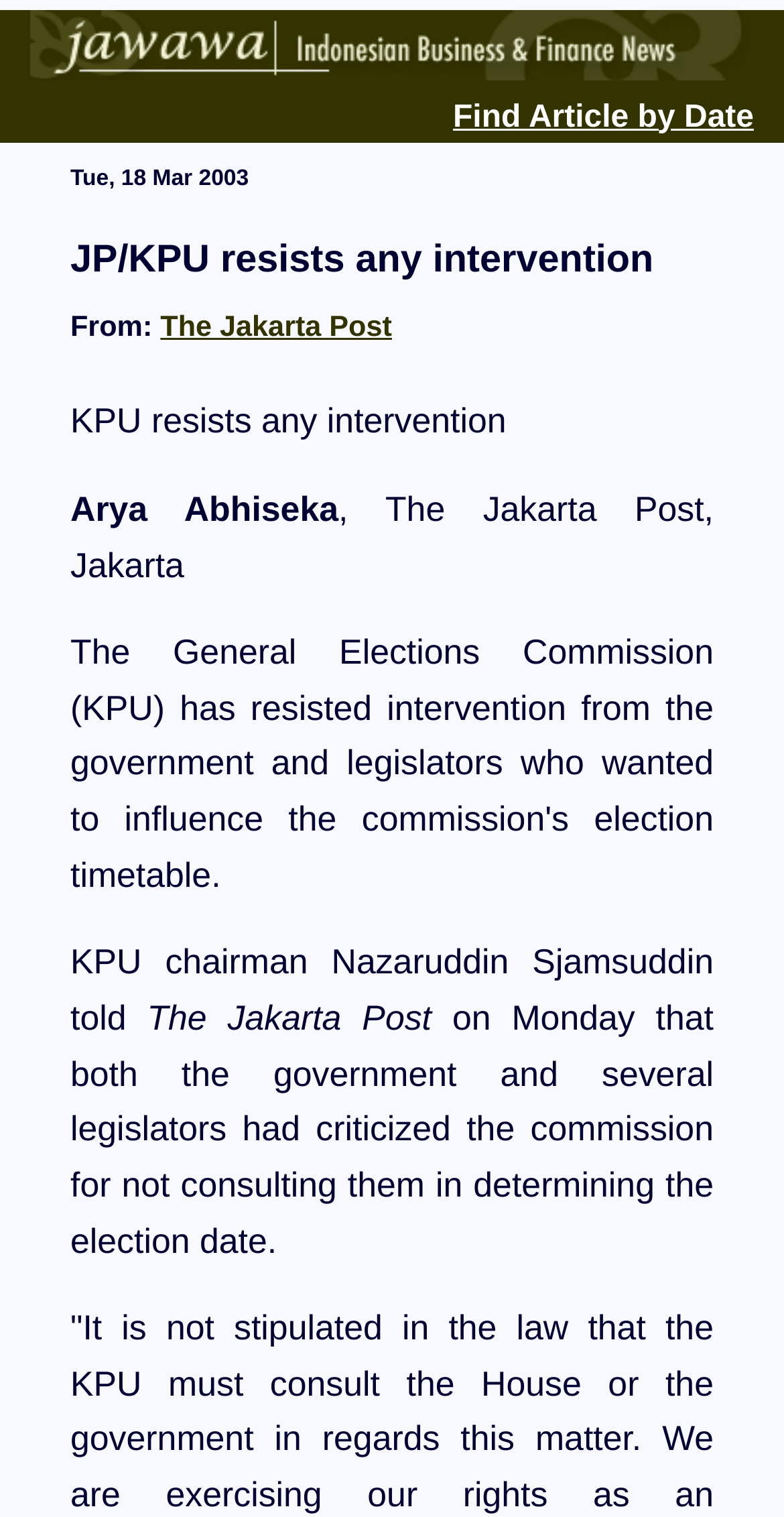What is the name of the newspaper?
Using the picture, provide a one-word or short phrase answer.

The Jakarta Post